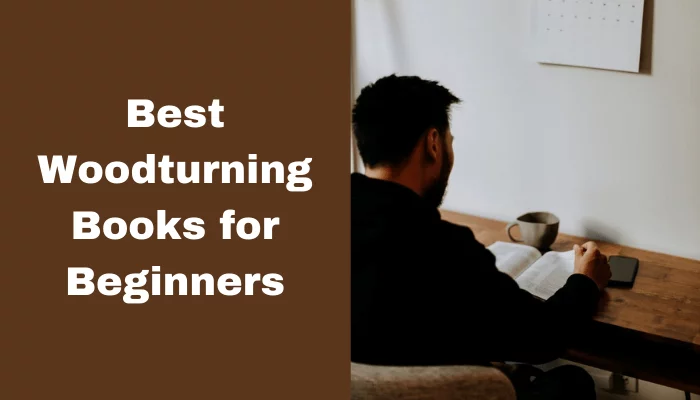Answer the question with a brief word or phrase:
What is on the wooden desk besides the book?

A simple cup and a calendar